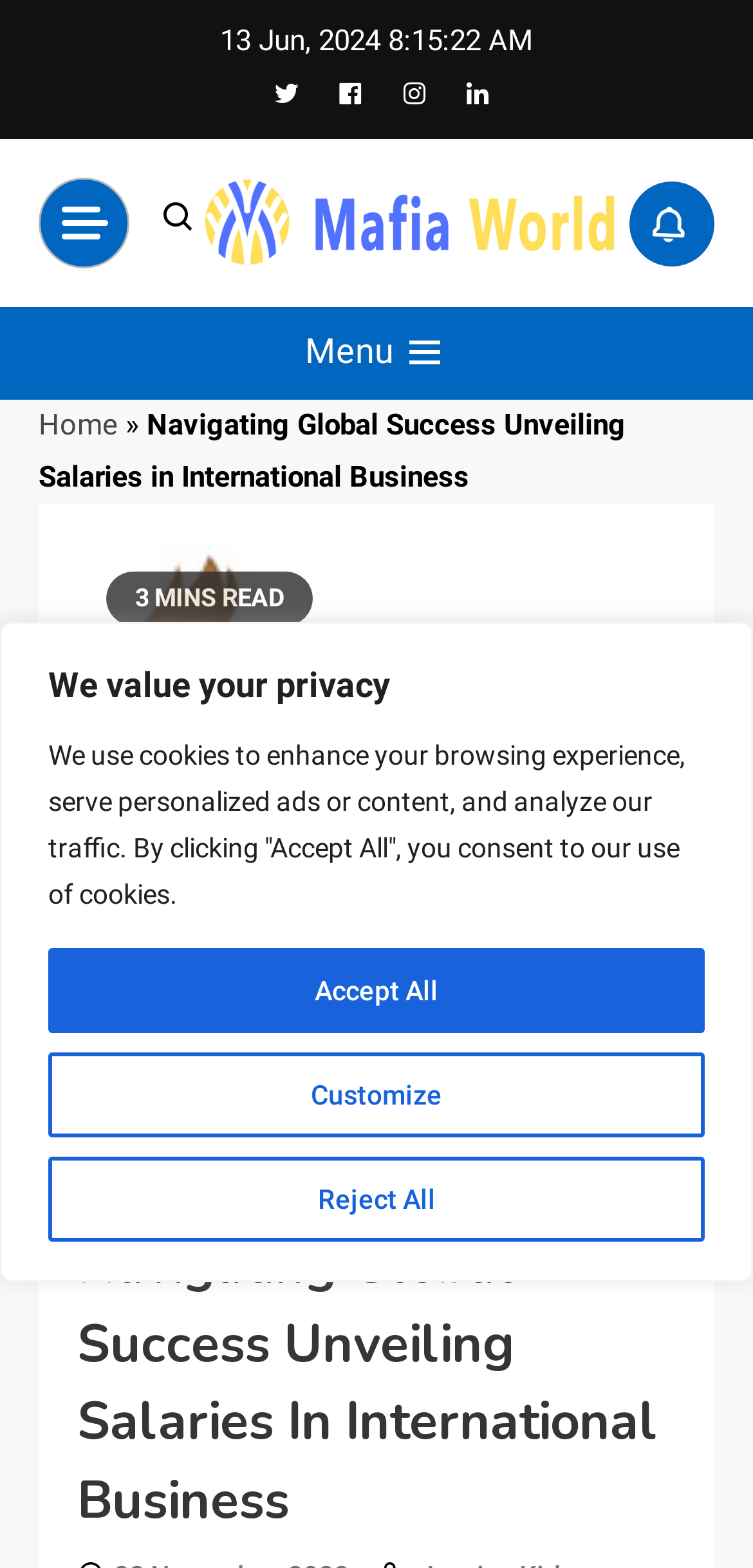Identify the bounding box coordinates for the UI element described as: "parent_node: Mafia World". The coordinates should be provided as four floats between 0 and 1: [left, top, right, bottom].

[0.262, 0.13, 0.836, 0.152]